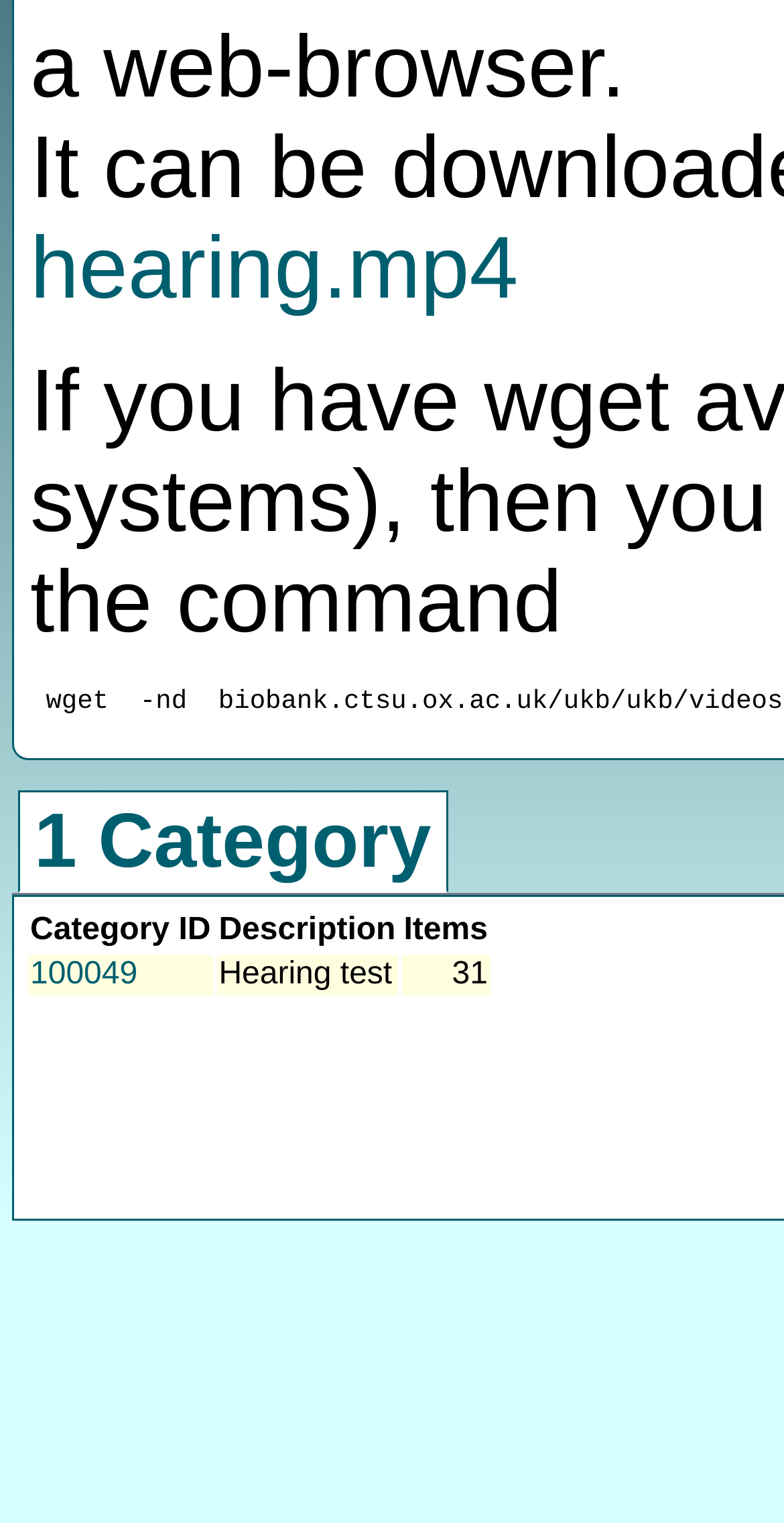Given the element description "1 Category", identify the bounding box of the corresponding UI element.

[0.023, 0.519, 0.571, 0.586]